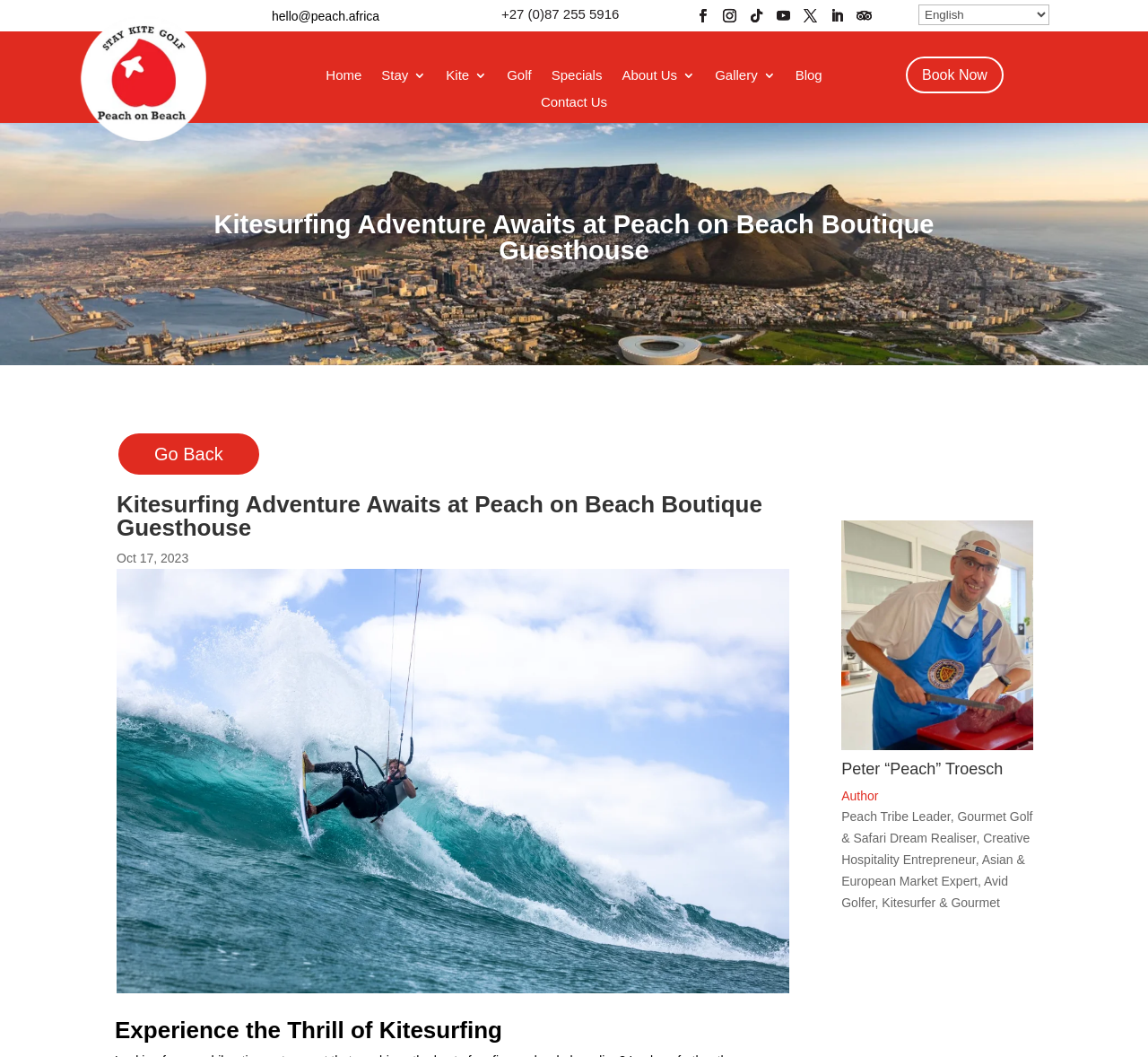Please locate and retrieve the main header text of the webpage.

Kitesurfing Adventure Awaits at Peach on Beach Boutique Guesthouse